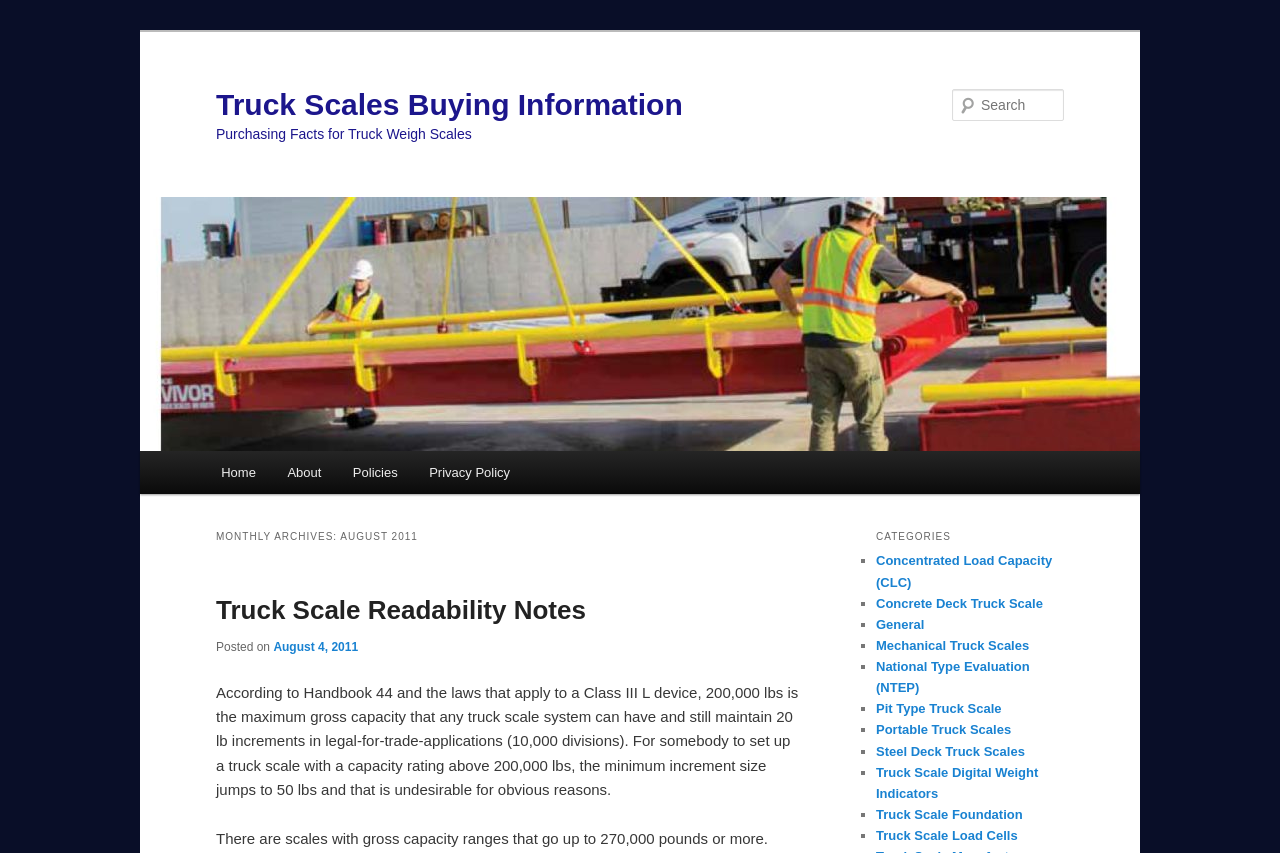Please determine the bounding box coordinates for the element that should be clicked to follow these instructions: "Read about Truck Scale Readability Notes".

[0.169, 0.698, 0.458, 0.733]